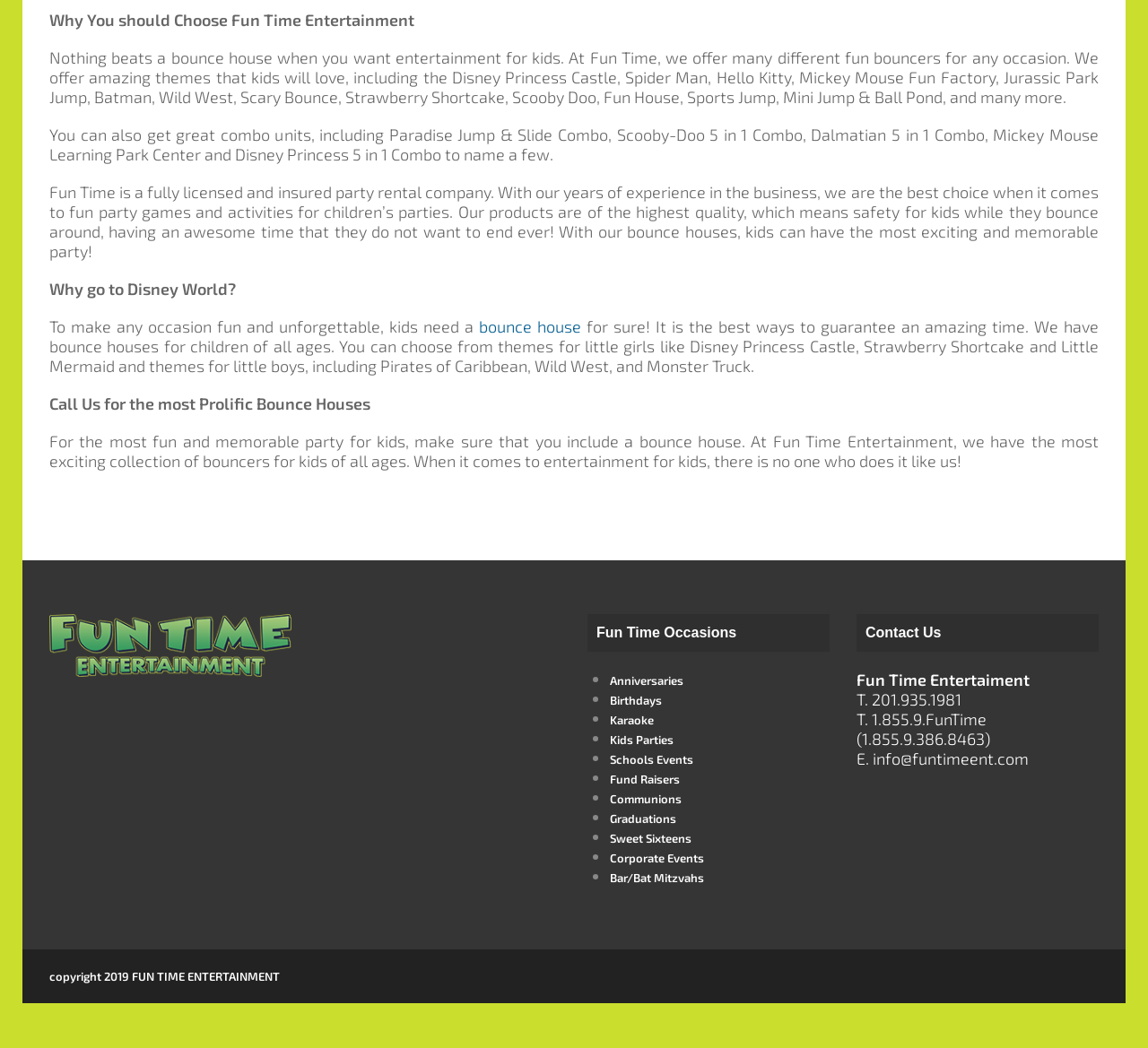What is the theme of the bounce house mentioned in the webpage?
Using the picture, provide a one-word or short phrase answer.

Disney Princess Castle